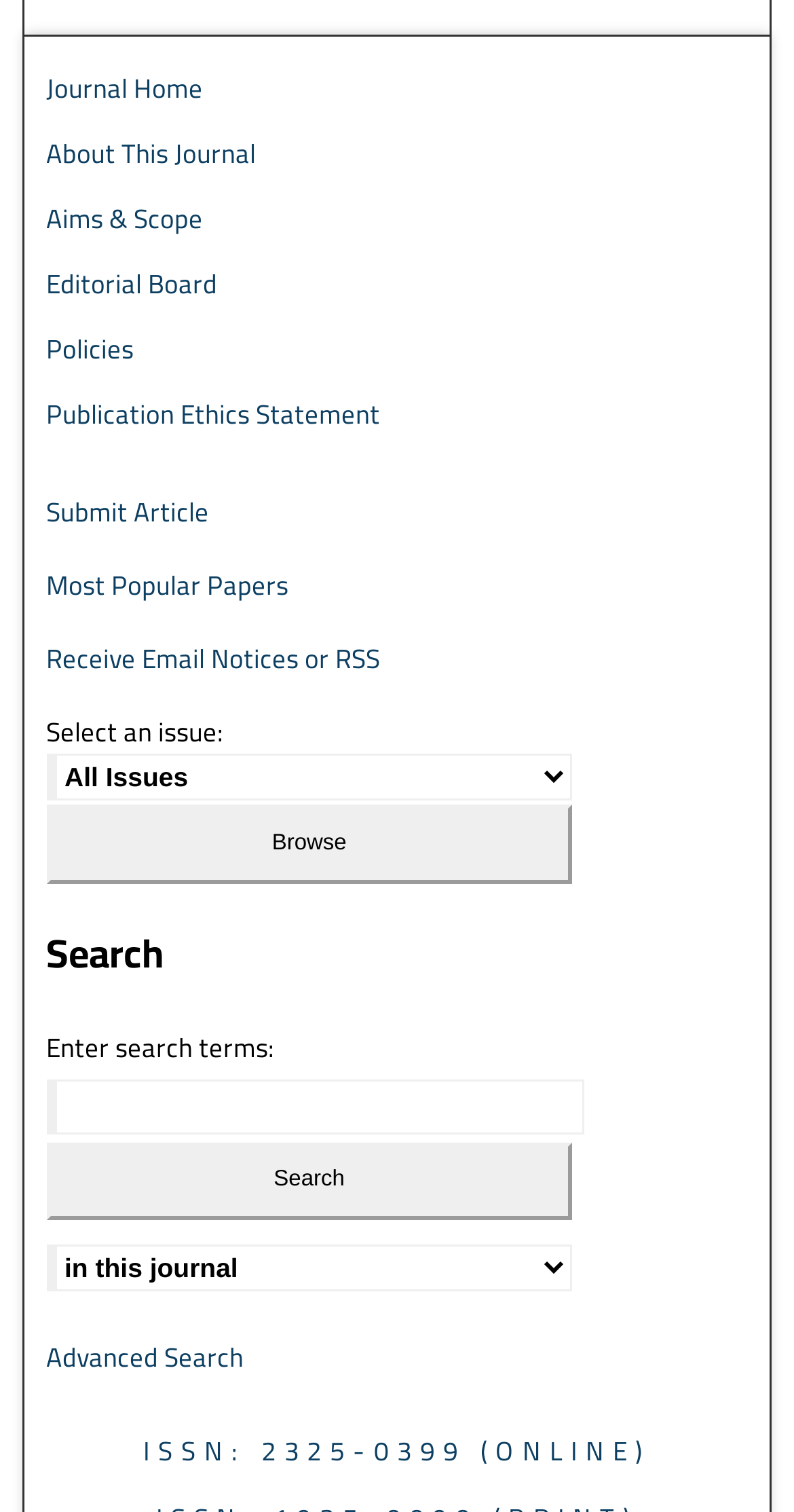What is the first link on the top left?
Using the information from the image, give a concise answer in one word or a short phrase.

Journal Home